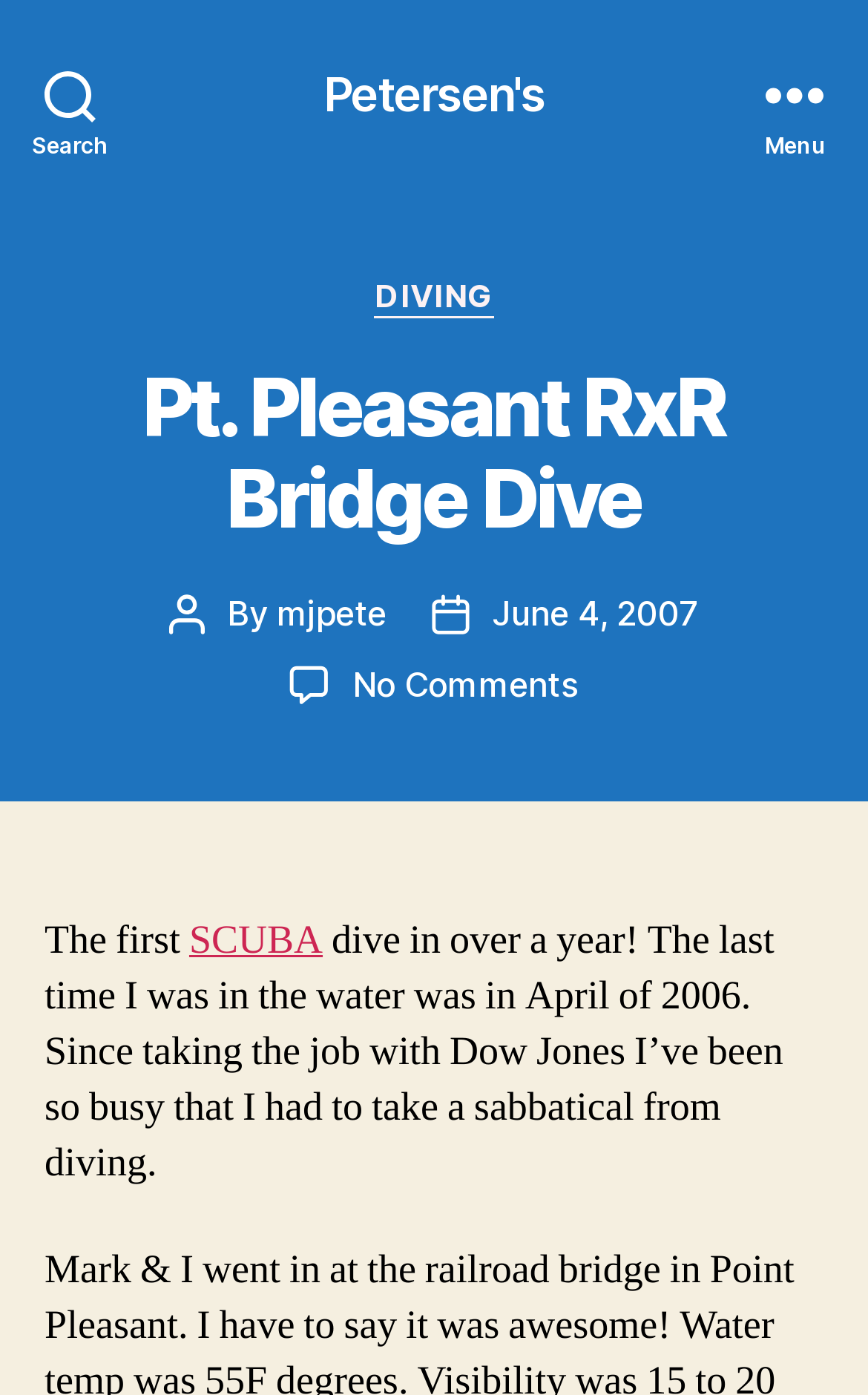Please provide a comprehensive response to the question based on the details in the image: What is the author of the post?

I found the author's name by looking at the 'Post author' section, which is located below the title of the post. The text 'By' is followed by a link to the author's name, which is 'mjpete'.